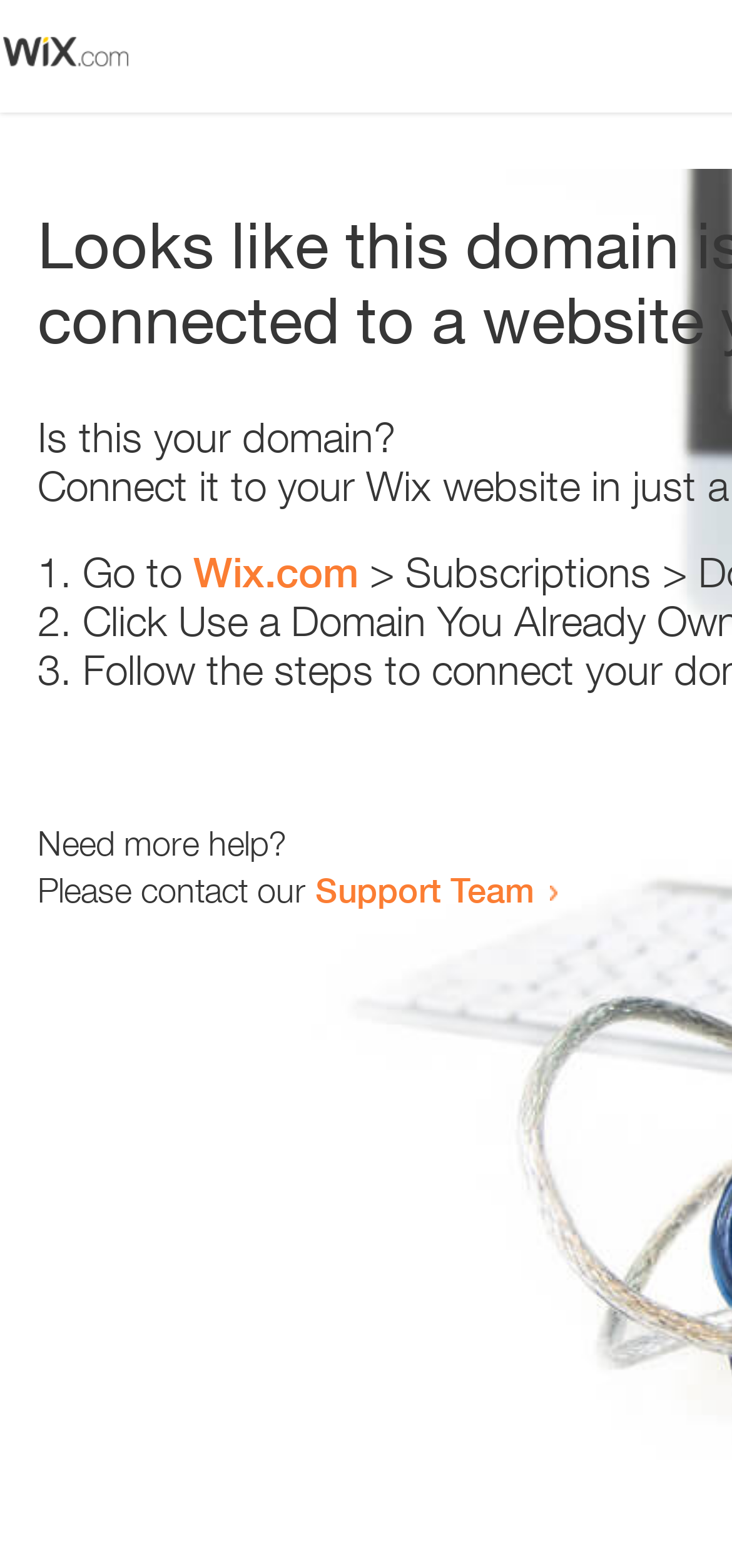Answer the question in one word or a short phrase:
Where can I get more help?

Support Team